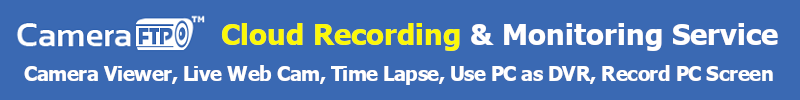Please provide a comprehensive response to the question below by analyzing the image: 
What is the name of the brand?

The brand name is 'CameraFTP' because the caption mentions it alongside a logo icon in the header, emphasizing its cloud recording and monitoring capabilities.